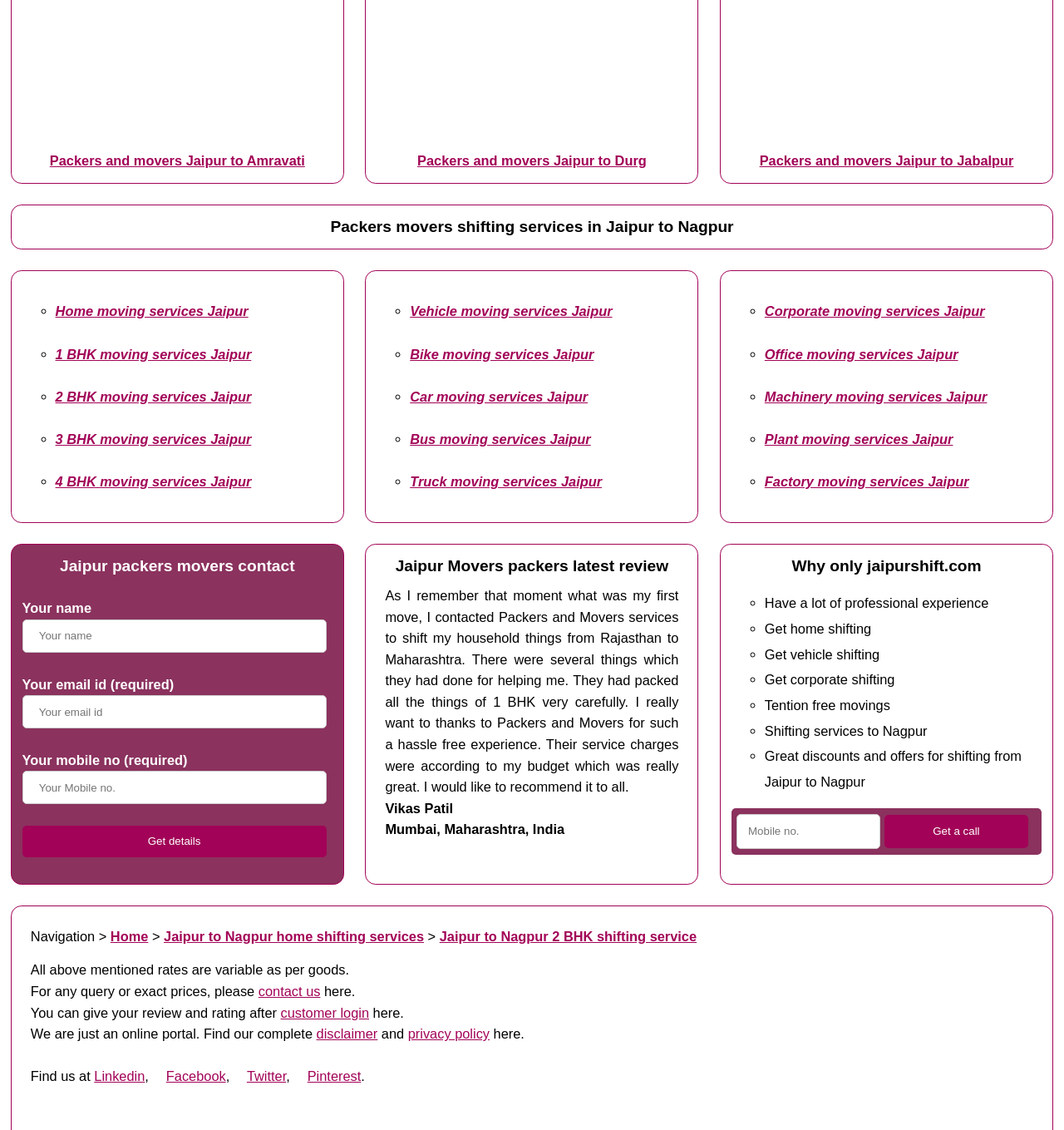What is the purpose of the 'Get a call' button?
Kindly give a detailed and elaborate answer to the question.

The 'Get a call' button is likely used to request a call from Jaipur Movers Packers after entering a mobile number. This can be inferred from the context of the button and the input field for mobile number.